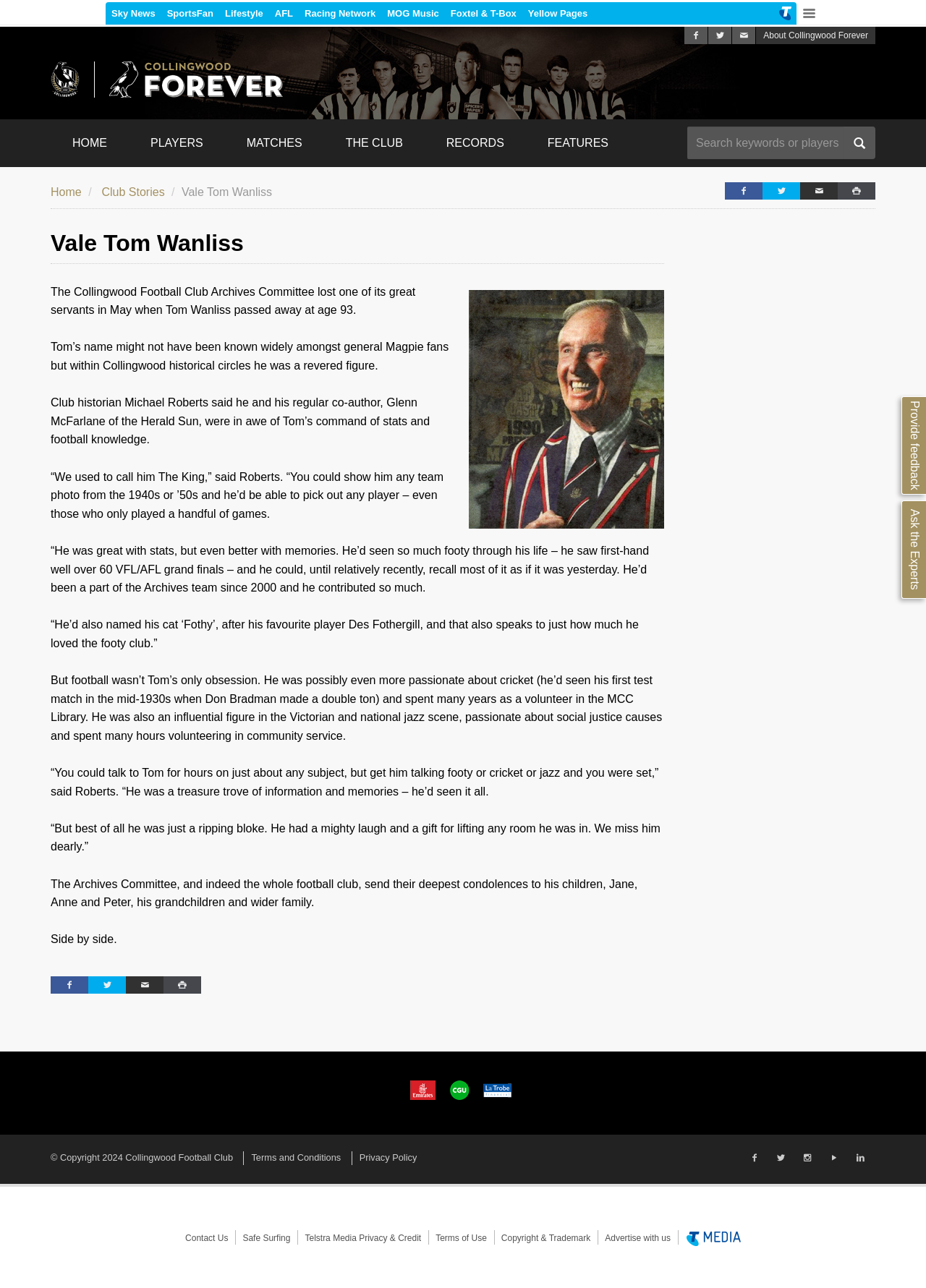Provide the bounding box coordinates of the area you need to click to execute the following instruction: "Search for keywords or players".

[0.742, 0.078, 0.911, 0.103]